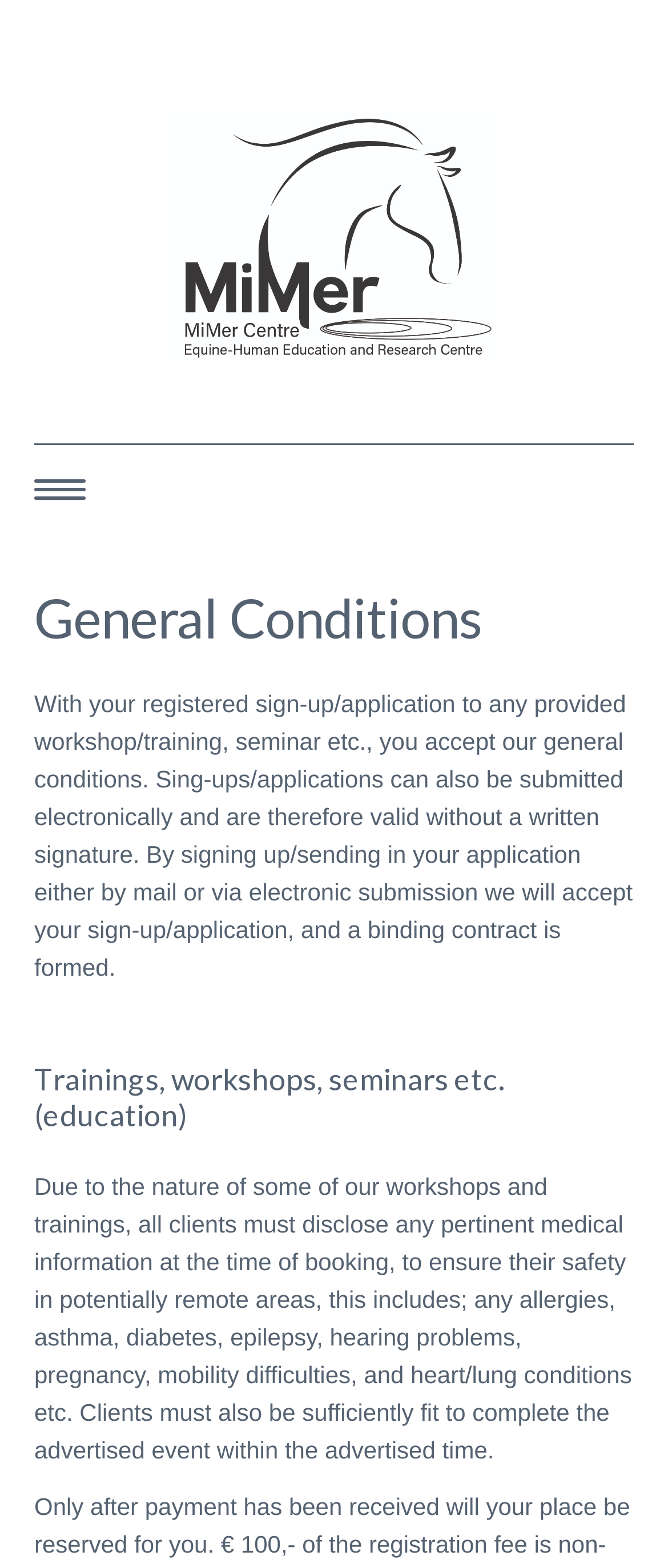Please determine the bounding box coordinates of the section I need to click to accomplish this instruction: "Click the HOME link".

[0.051, 0.421, 0.949, 0.465]